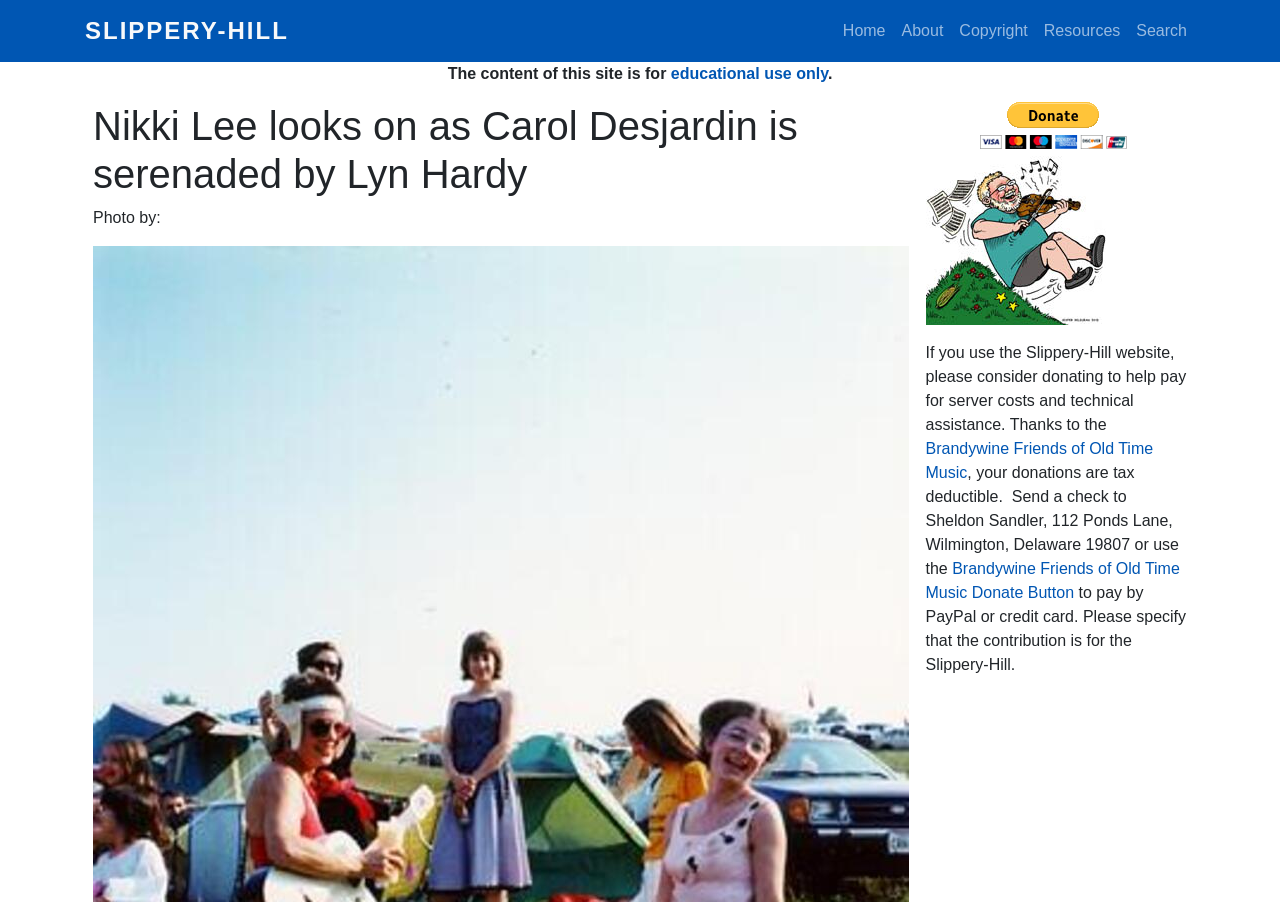Give a comprehensive overview of the webpage, including key elements.

The webpage appears to be a blog or article page, with a focus on a specific event or story. At the top left, there is a link to skip to the main content. Next to it, there is a link to the website's title, "SLIPPERY-HILL". 

On the top right, there is a main navigation menu with five links: "Home", "About", "Copyright", "Resources", and "Search". Below the navigation menu, there is a notice stating that the content of the site is for educational use only.

The main content of the page is a story or article with a heading that reads "Nikki Lee looks on as Carol Desjardin is serenaded by Lyn Hardy". Below the heading, there is a photo credited to an unknown photographer. 

To the right of the photo, there is a button to donate to the website using PayPal, and a link to the Slippery Hill Logo. Below the logo, there is a message asking users to consider donating to help pay for server costs and technical assistance. The message also mentions that donations are tax-deductible and provides information on how to donate.

There are a total of five links on the page, including the navigation menu links, the link to the Slippery Hill Logo, and the link to the Brandywine Friends of Old Time Music Donate Button.